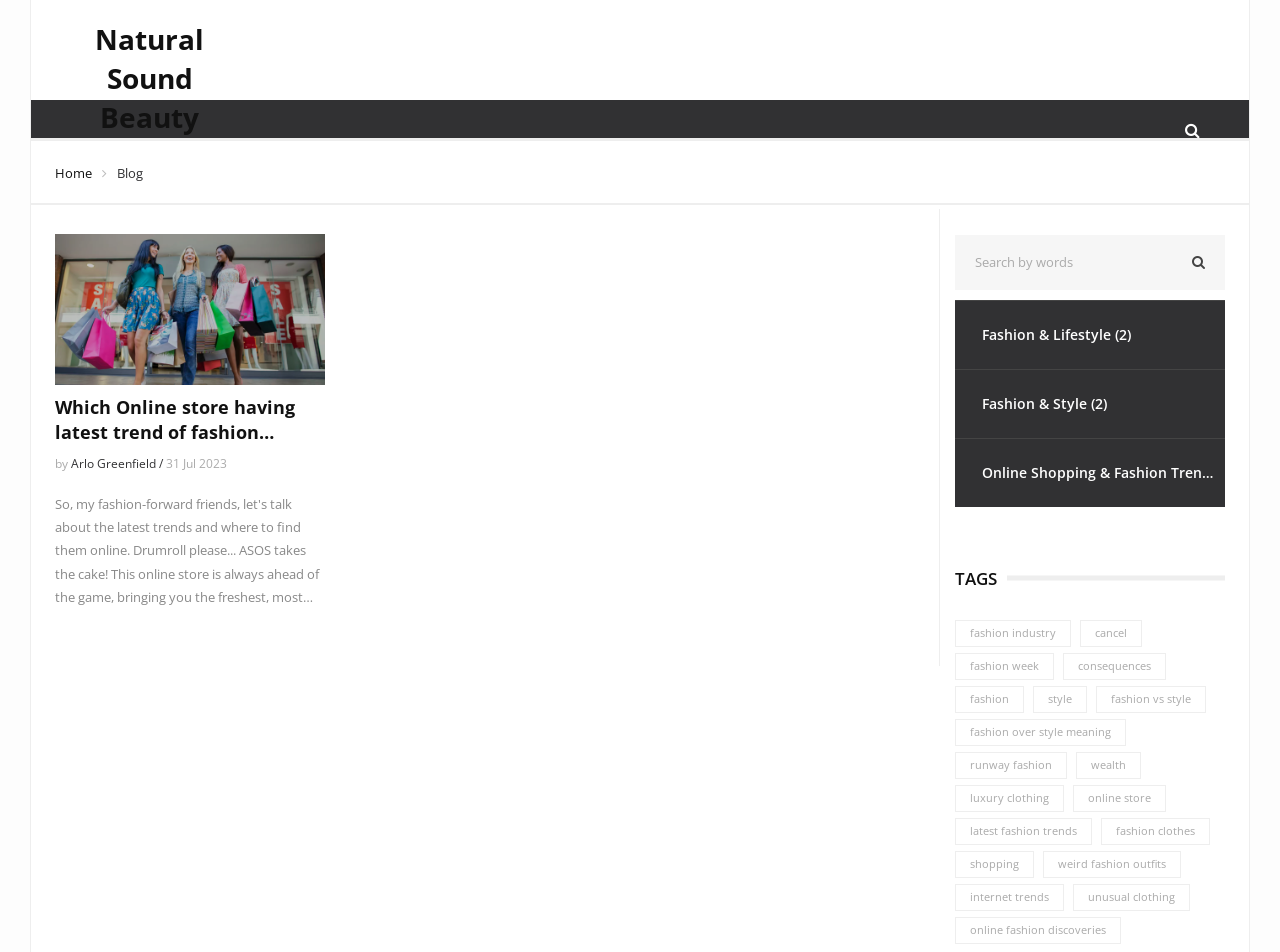Based on the element description online fashion discoveries, identify the bounding box coordinates for the UI element. The coordinates should be in the format (top-left x, top-left y, bottom-right x, bottom-right y) and within the 0 to 1 range.

[0.746, 0.964, 0.876, 0.992]